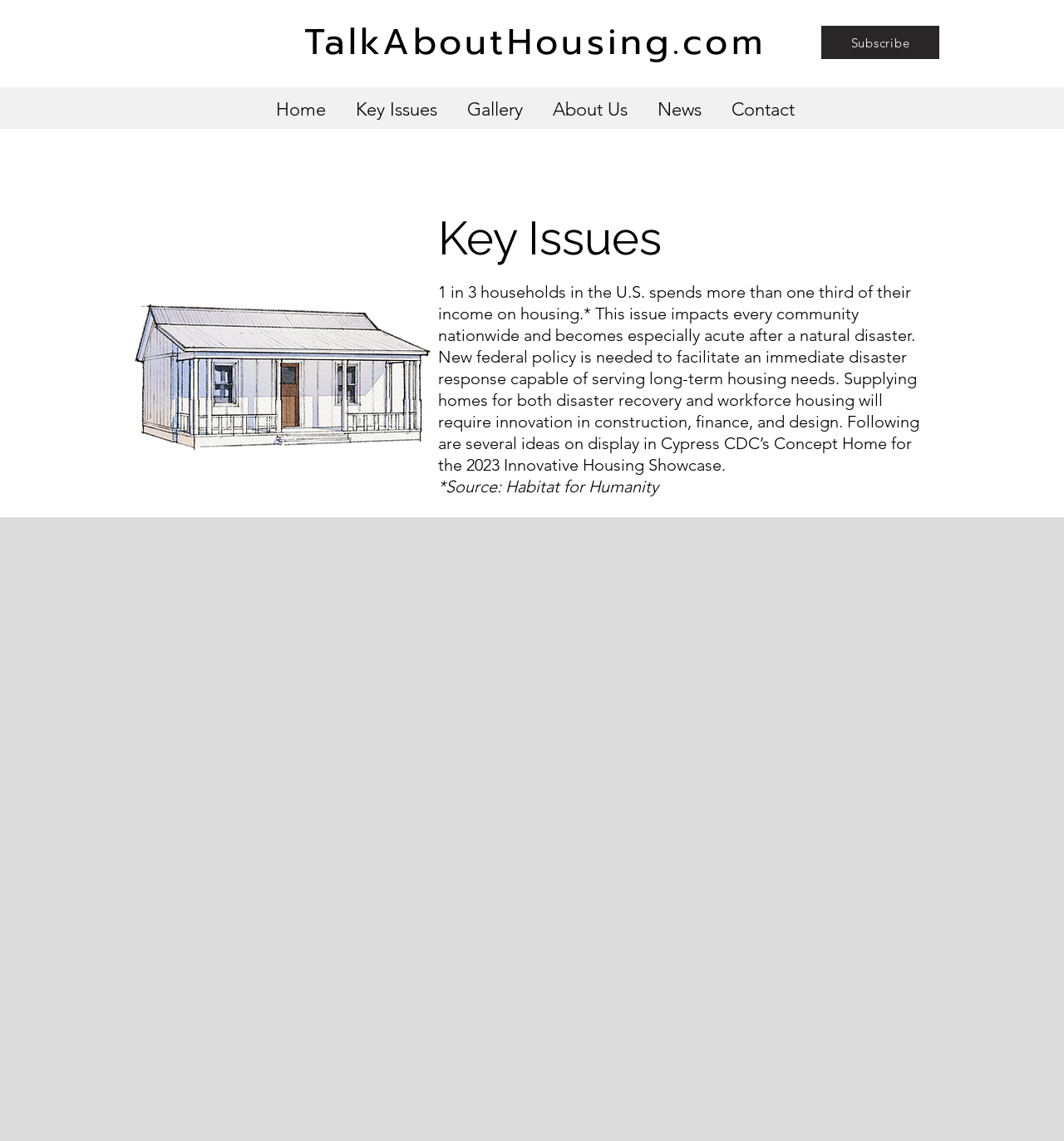Please find and report the bounding box coordinates of the element to click in order to perform the following action: "Visit TalkAboutHousing.com". The coordinates should be expressed as four float numbers between 0 and 1, in the format [left, top, right, bottom].

[0.286, 0.018, 0.72, 0.055]